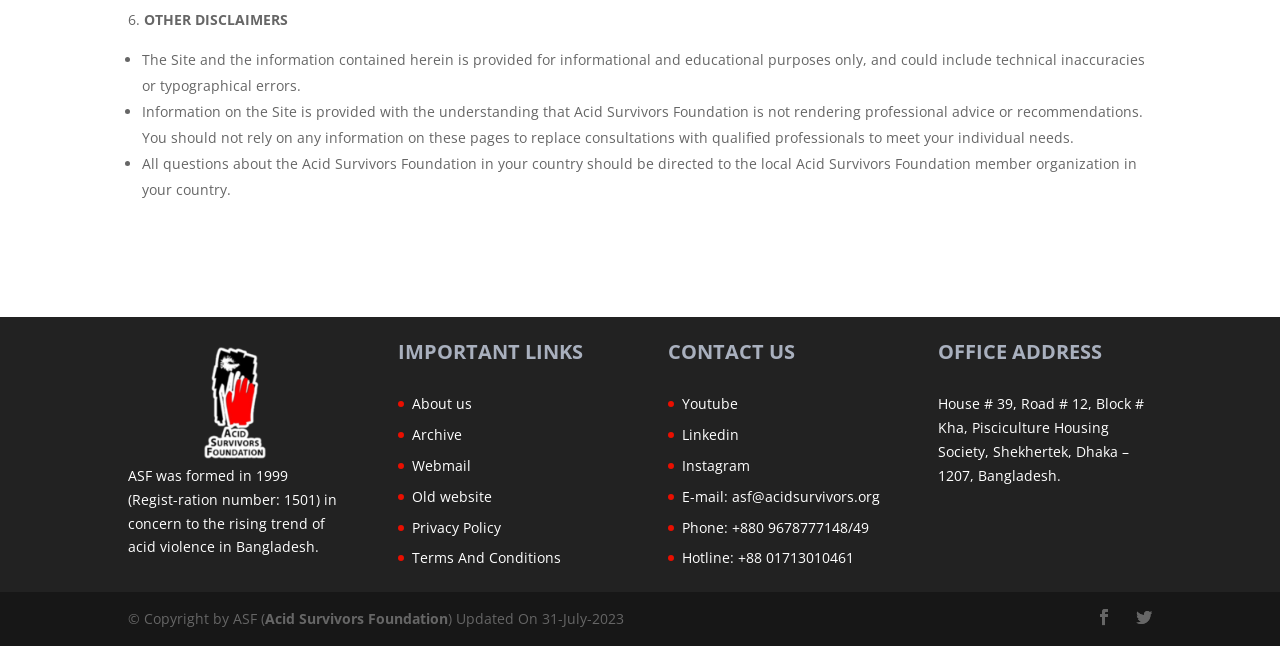Please identify the bounding box coordinates of the area that needs to be clicked to fulfill the following instruction: "View the Old website."

[0.322, 0.754, 0.384, 0.783]